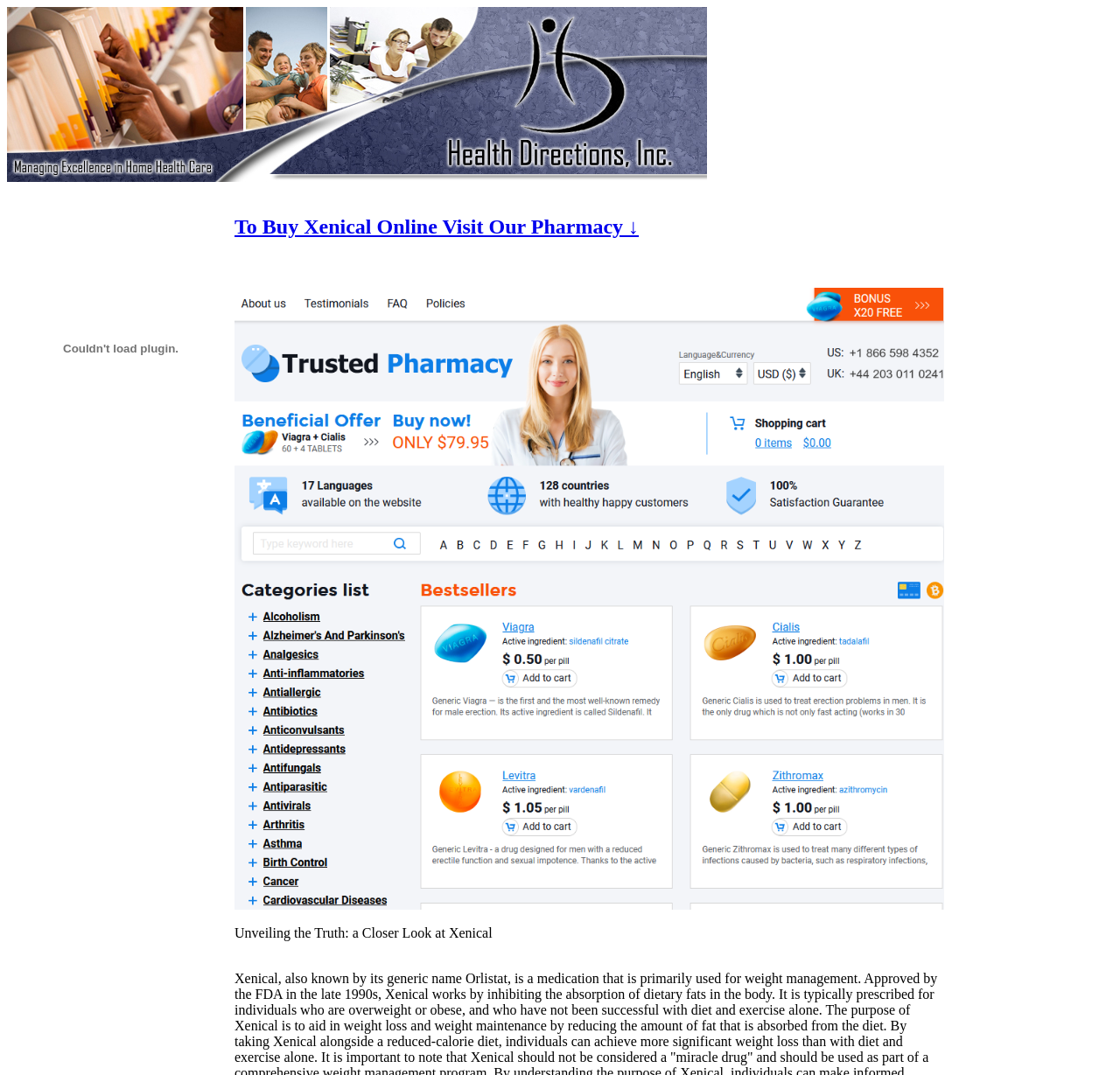What is the main purpose of this website?
Provide a concise answer using a single word or phrase based on the image.

To buy Xenical online